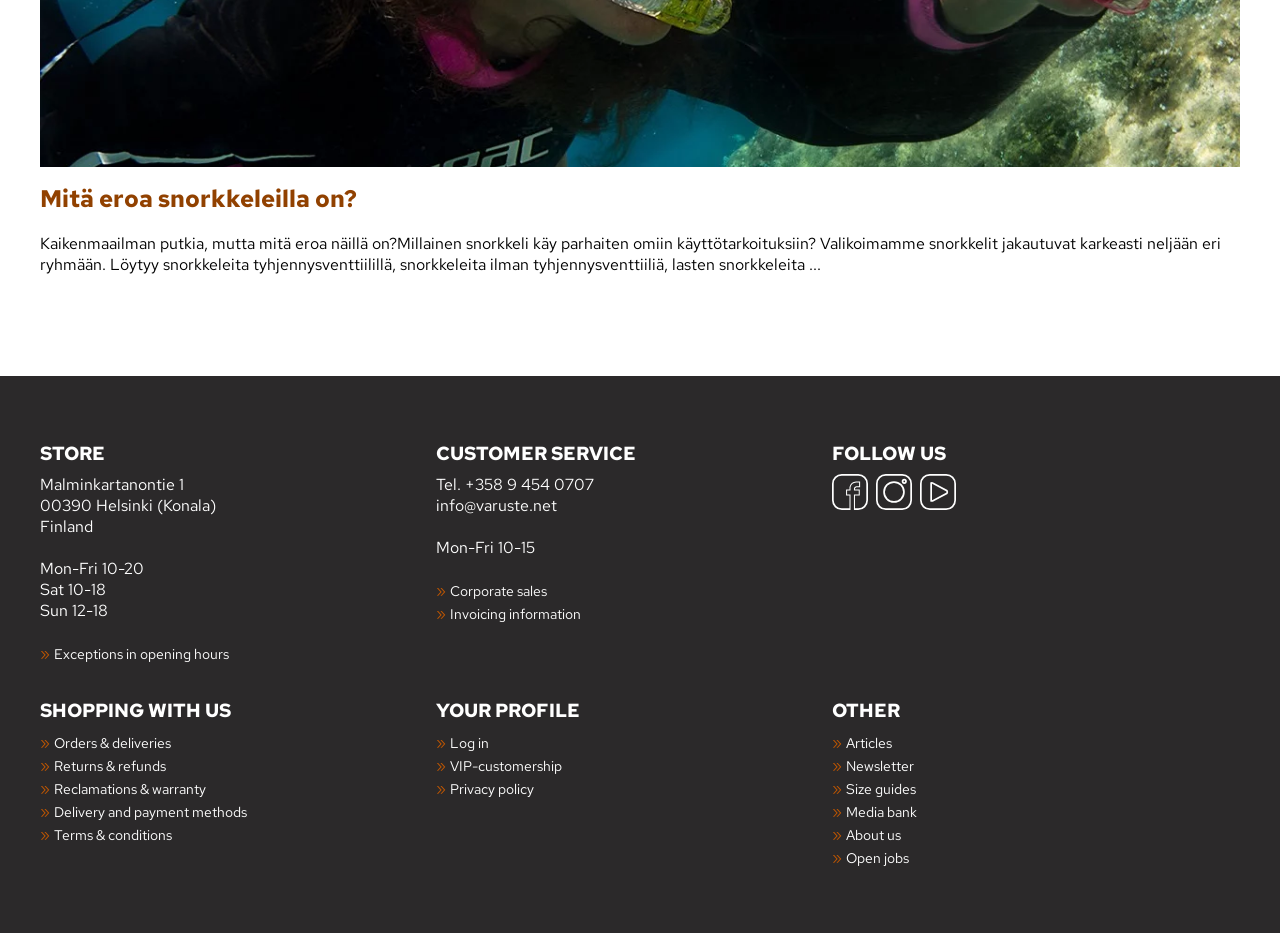Please find the bounding box coordinates of the element that you should click to achieve the following instruction: "Check orders and deliveries". The coordinates should be presented as four float numbers between 0 and 1: [left, top, right, bottom].

[0.042, 0.786, 0.134, 0.806]